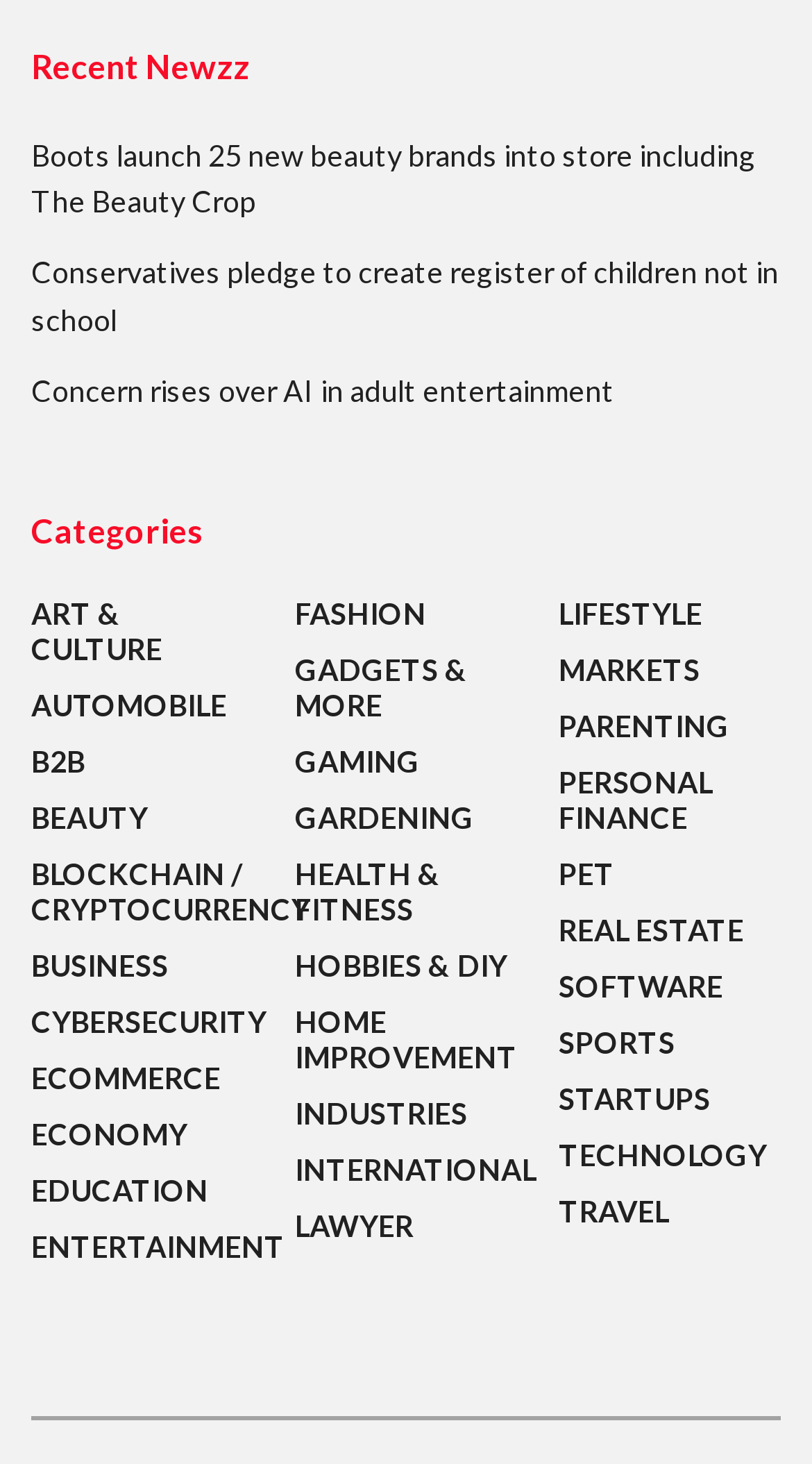How many news articles are listed under the 'Recent Newzz' section?
Please elaborate on the answer to the question with detailed information.

I counted the number of news article links under the 'Recent Newzz' section, starting from 'Boots launch 25 new beauty brands into store including The Beauty Crop' to 'Concern rises over AI in adult entertainment', and found a total of 3 news articles listed.